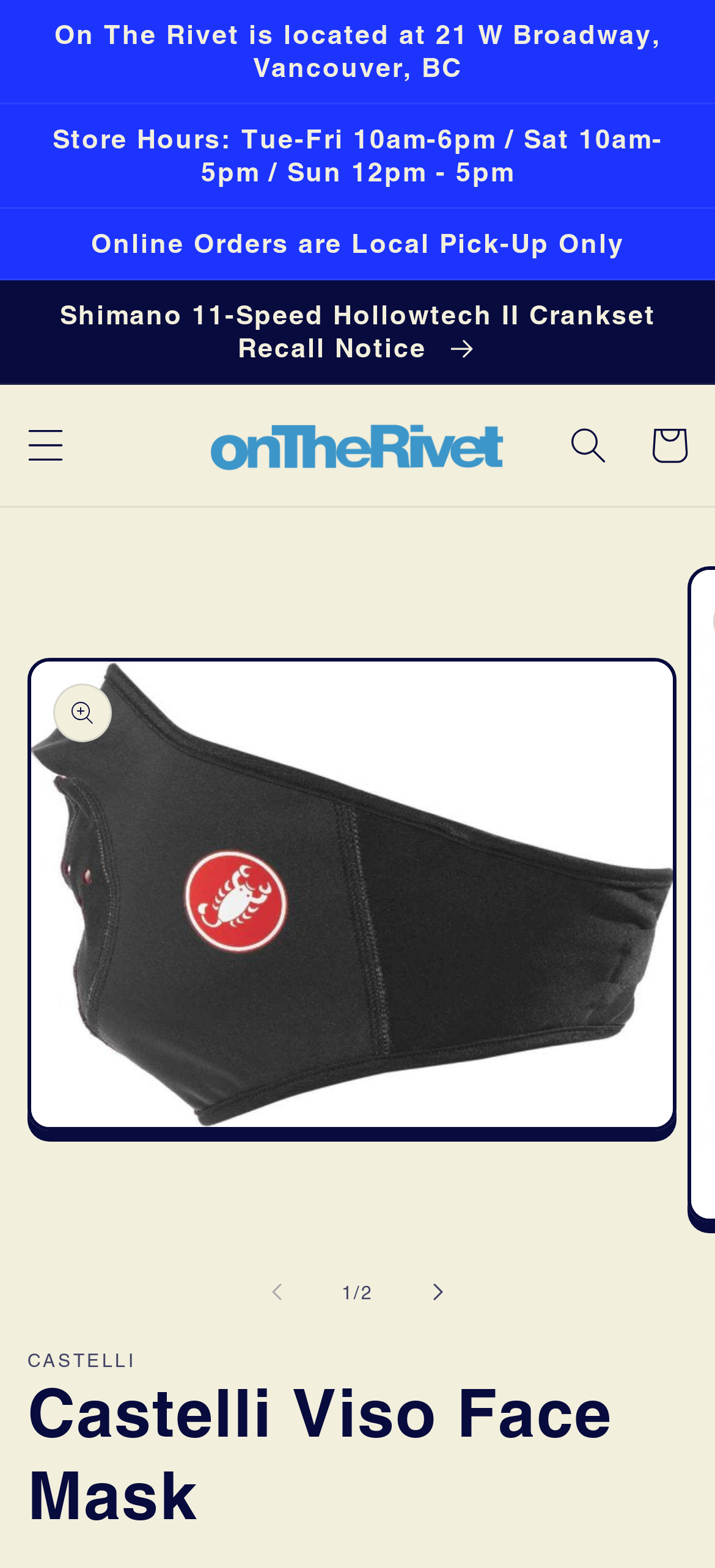Locate and extract the headline of this webpage.

Castelli Viso Face Mask